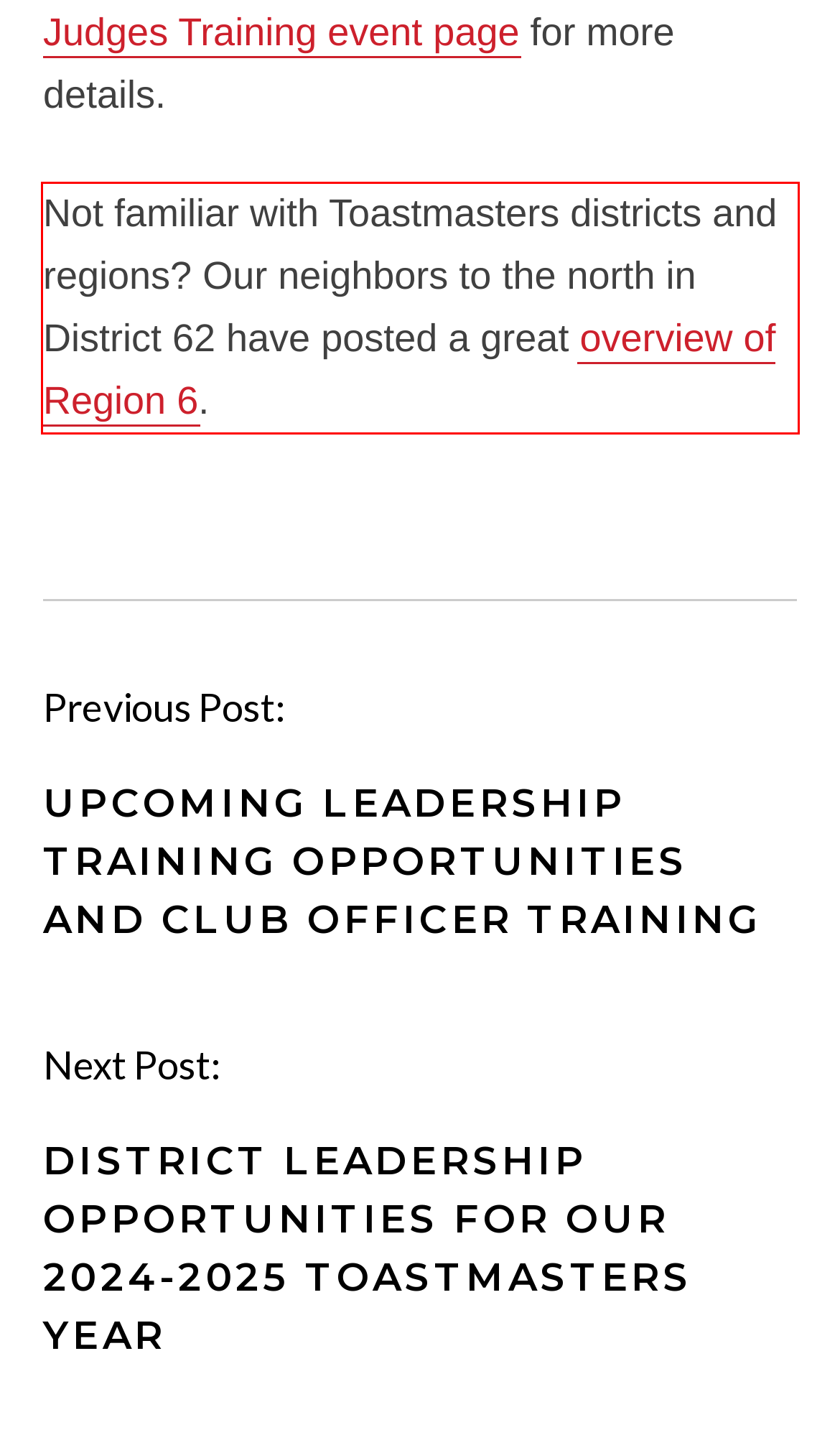Within the provided webpage screenshot, find the red rectangle bounding box and perform OCR to obtain the text content.

Not familiar with Toastmasters districts and regions? Our neighbors to the north in District 62 have posted a great overview of Region 6.